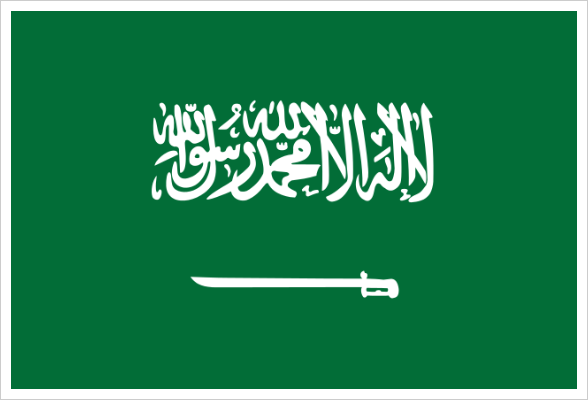Detail every aspect of the image in your caption.

The image features the national flag of Saudi Arabia, which is characterized by its rich green background symbolizing Islam and prosperity. Prominently displayed across the flag is the Arabic inscription "لا إله إلا الله محمد رسول الله" (There is no god but Allah; Muhammad is the Messenger of Allah) in white, which reflects the core Islamic belief. Beneath the inscription, a white sword is depicted, representing justice and the strength of the state. This flag is a significant emblem of the country's identity and its commitment to Islamic tenets.